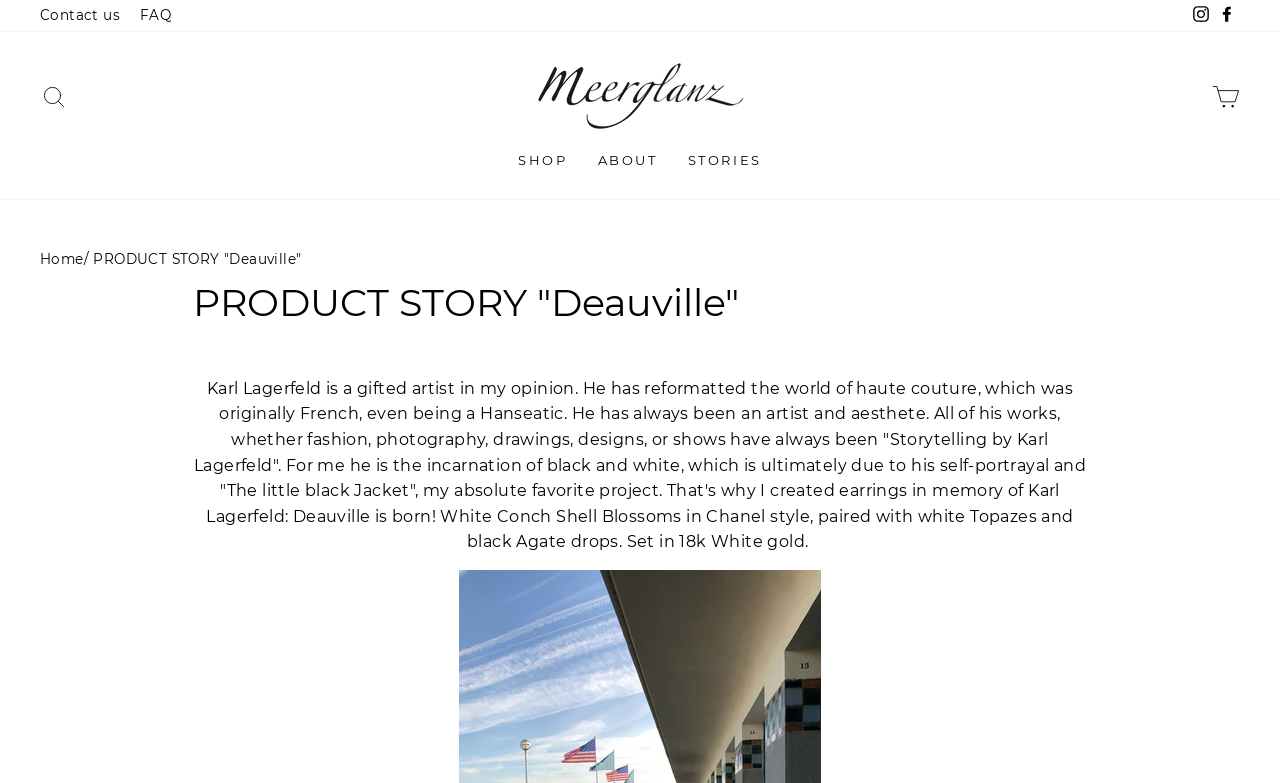Identify the bounding box coordinates of the region that needs to be clicked to carry out this instruction: "go to shop". Provide these coordinates as four float numbers ranging from 0 to 1, i.e., [left, top, right, bottom].

[0.393, 0.182, 0.455, 0.228]